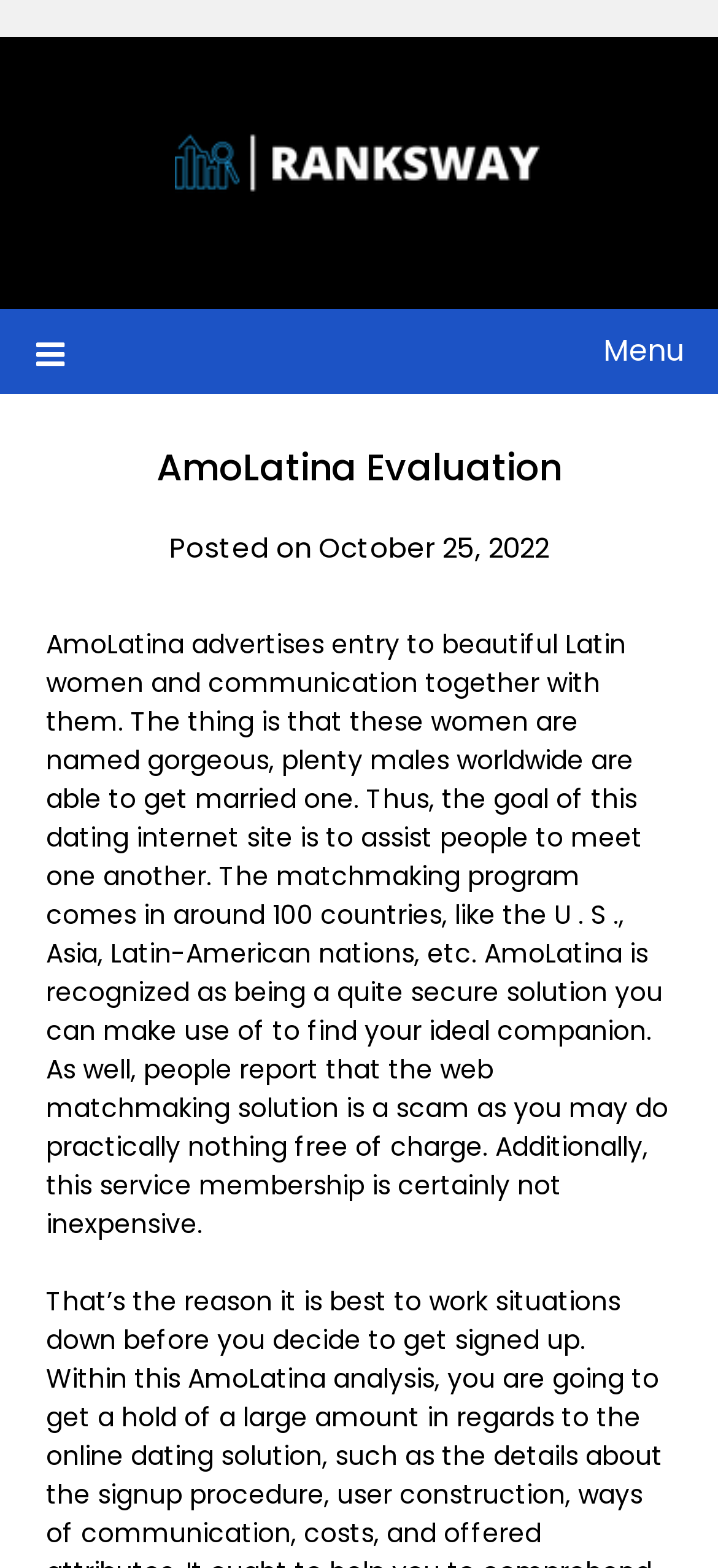Summarize the webpage in an elaborate manner.

The webpage is about AmoLatina, a dating website that connects users with beautiful Latin women. At the top-left corner, there is a link to "Ranks Way" accompanied by an image with the same name. Below this, on the left side, there is a menu icon represented by three horizontal lines, which is not expanded by default. 

When the menu is expanded, a header section appears, containing a heading that reads "AmoLatina Evaluation" and a subheading "Posted on October 25, 2022". Below this header, there is a block of text that summarizes the purpose of AmoLatina, which is to facilitate communication between users and beautiful Latin women. The text also mentions that the website operates in over 100 countries and is considered a secure platform, but some users have reported it to be a scam due to limited free features and high costs.